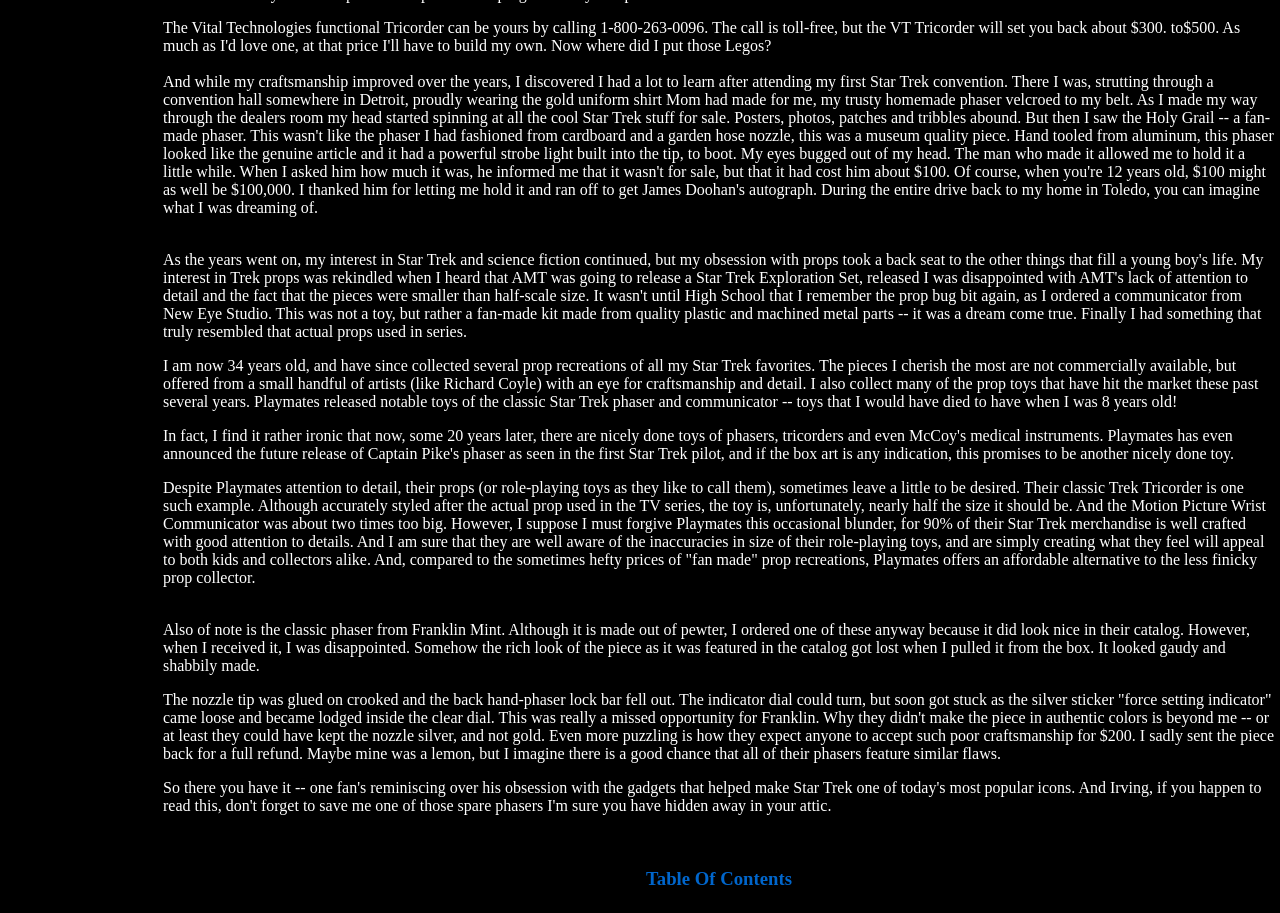Provide a brief response to the question using a single word or phrase: 
What is the author's favorite Star Trek prop?

Phaser and communicator